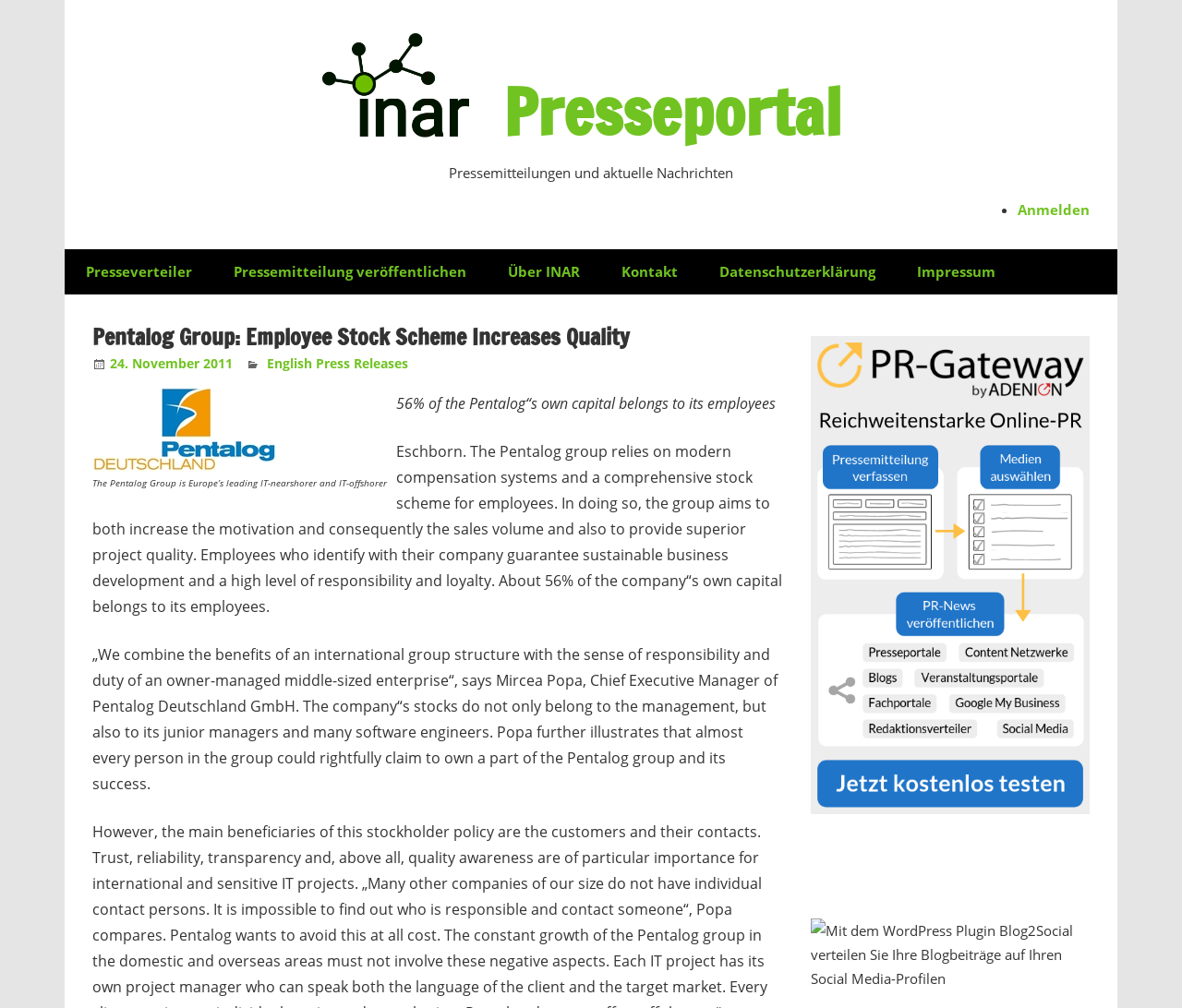Extract the primary header of the webpage and generate its text.

Pentalog Group: Employee Stock Scheme Increases Quality